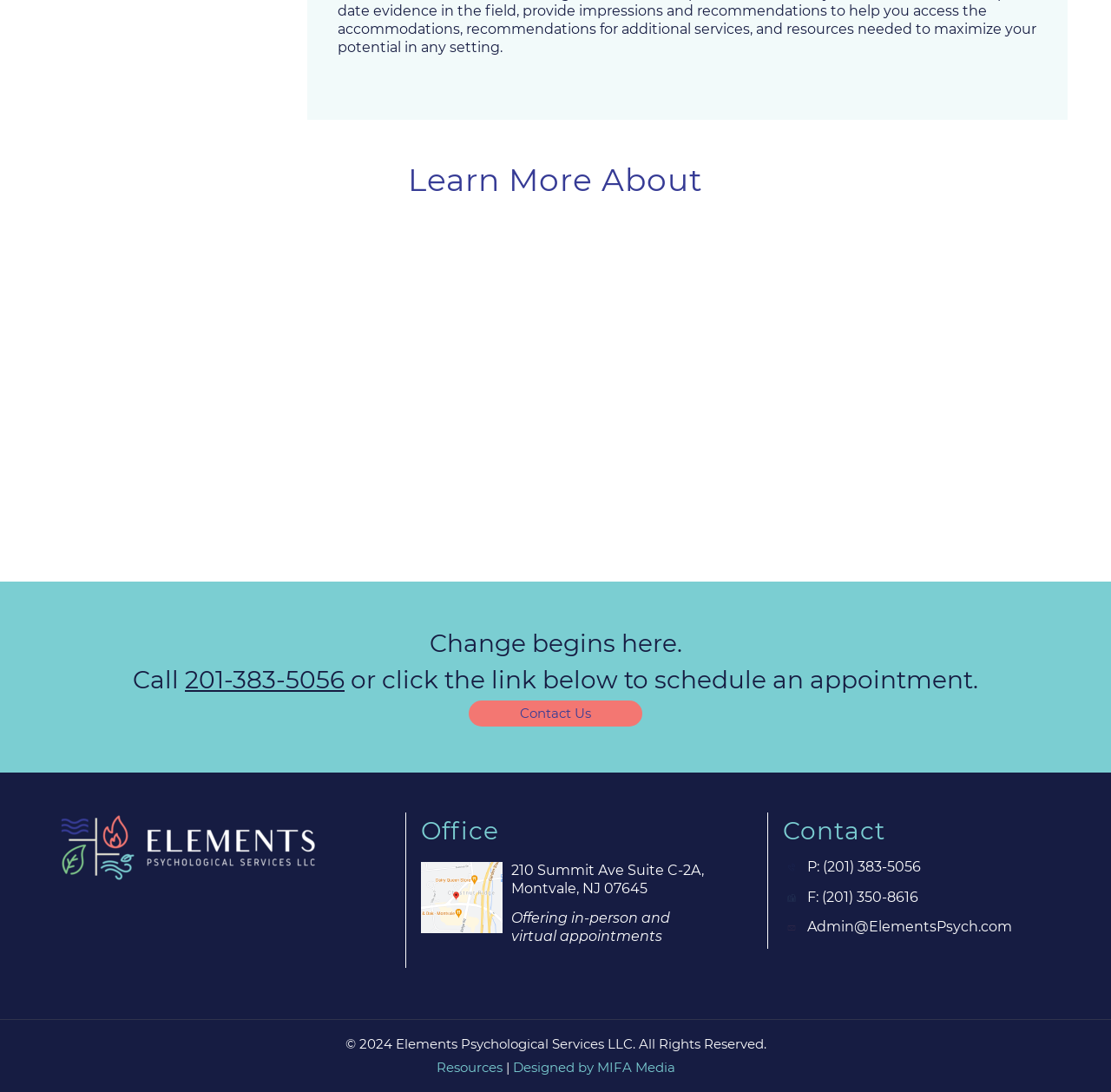What is the fax number?
Please answer the question as detailed as possible based on the image.

I found the fax number by looking at the StaticText element that says 'F:' and the link element that contains the fax number '(201) 350-8616'.